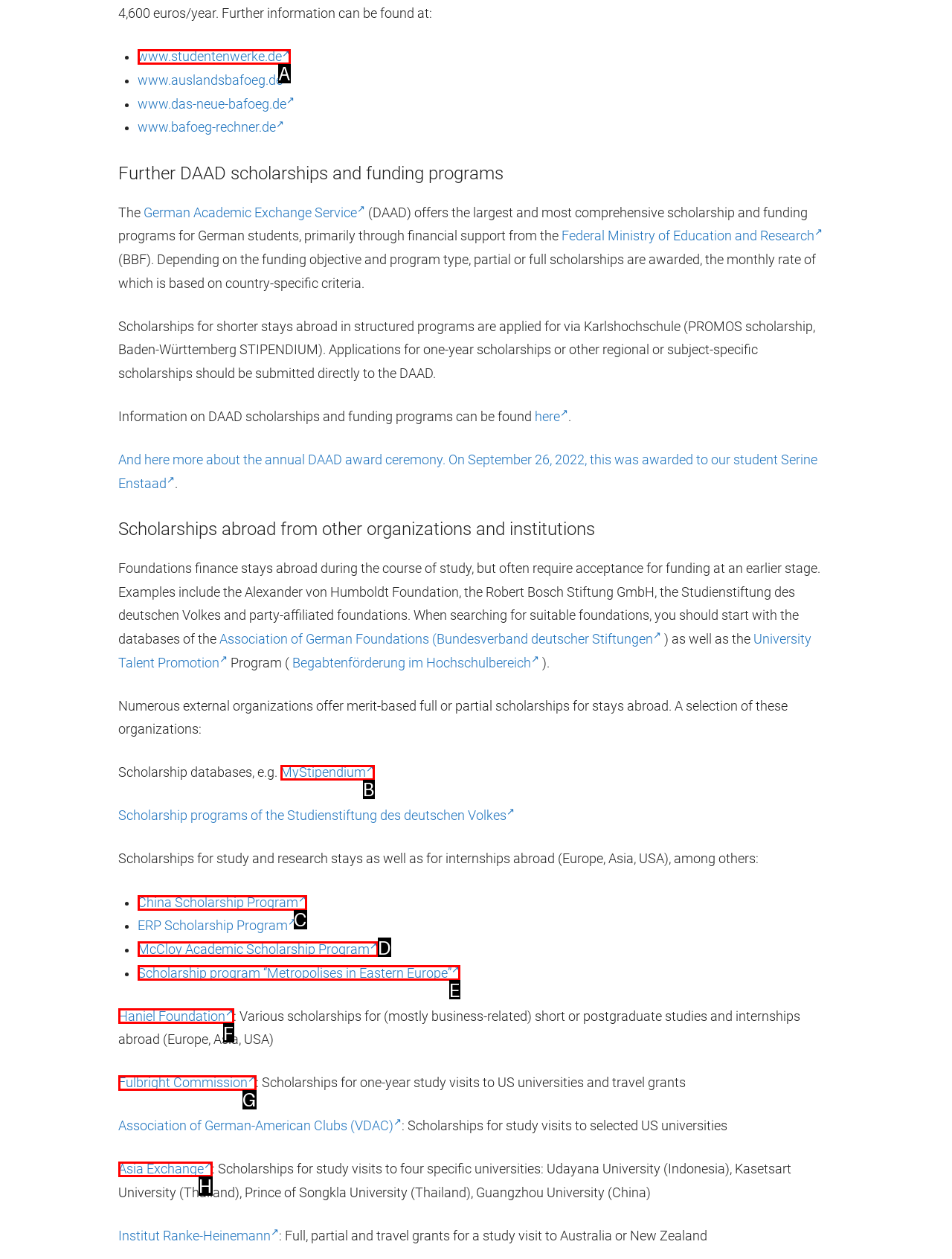Point out the letter of the HTML element you should click on to execute the task: explore the China Scholarship Program
Reply with the letter from the given options.

C